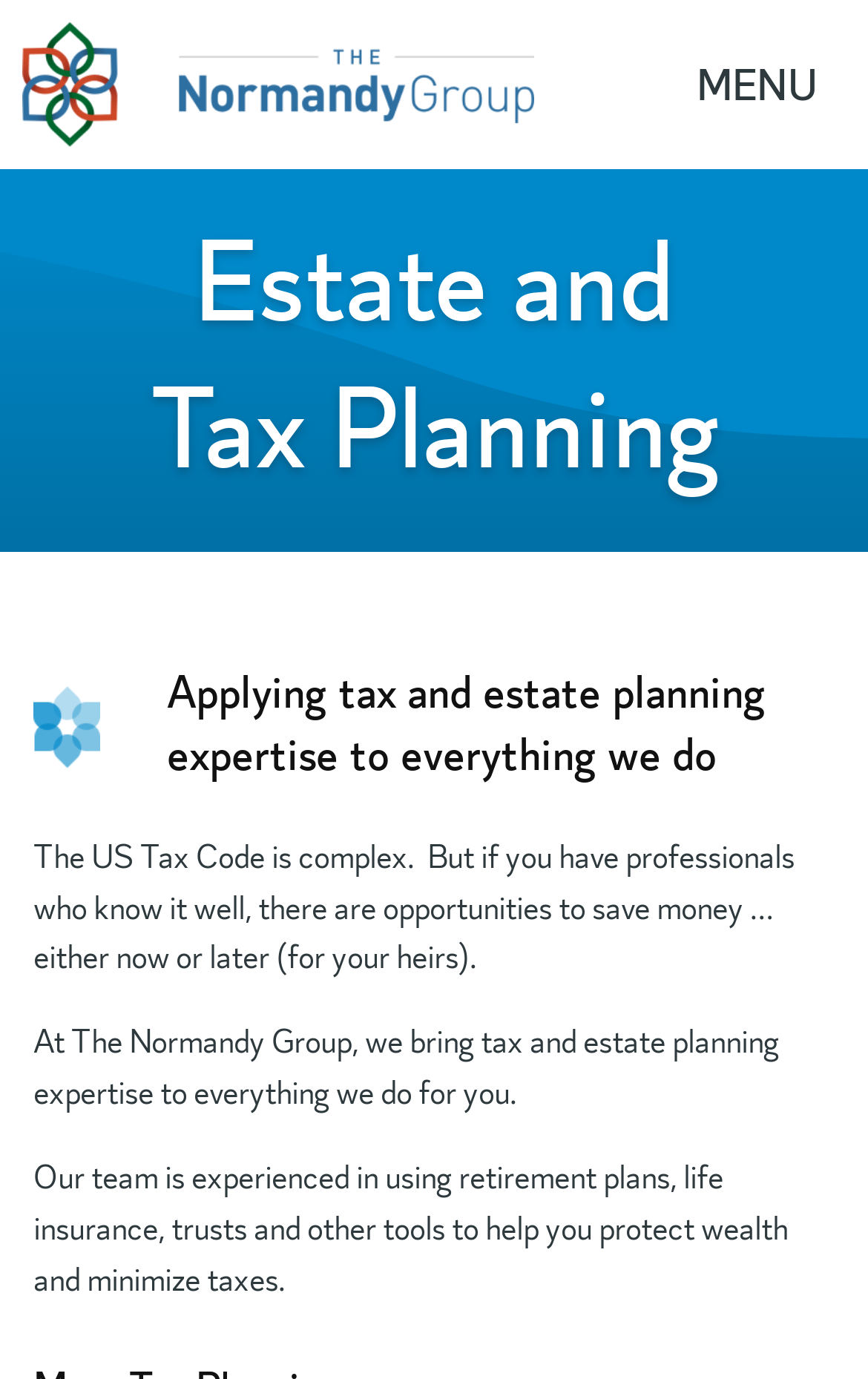Find the bounding box of the UI element described as: "alt="logo"". The bounding box coordinates should be given as four float values between 0 and 1, i.e., [left, top, right, bottom].

[0.026, 0.016, 0.615, 0.107]